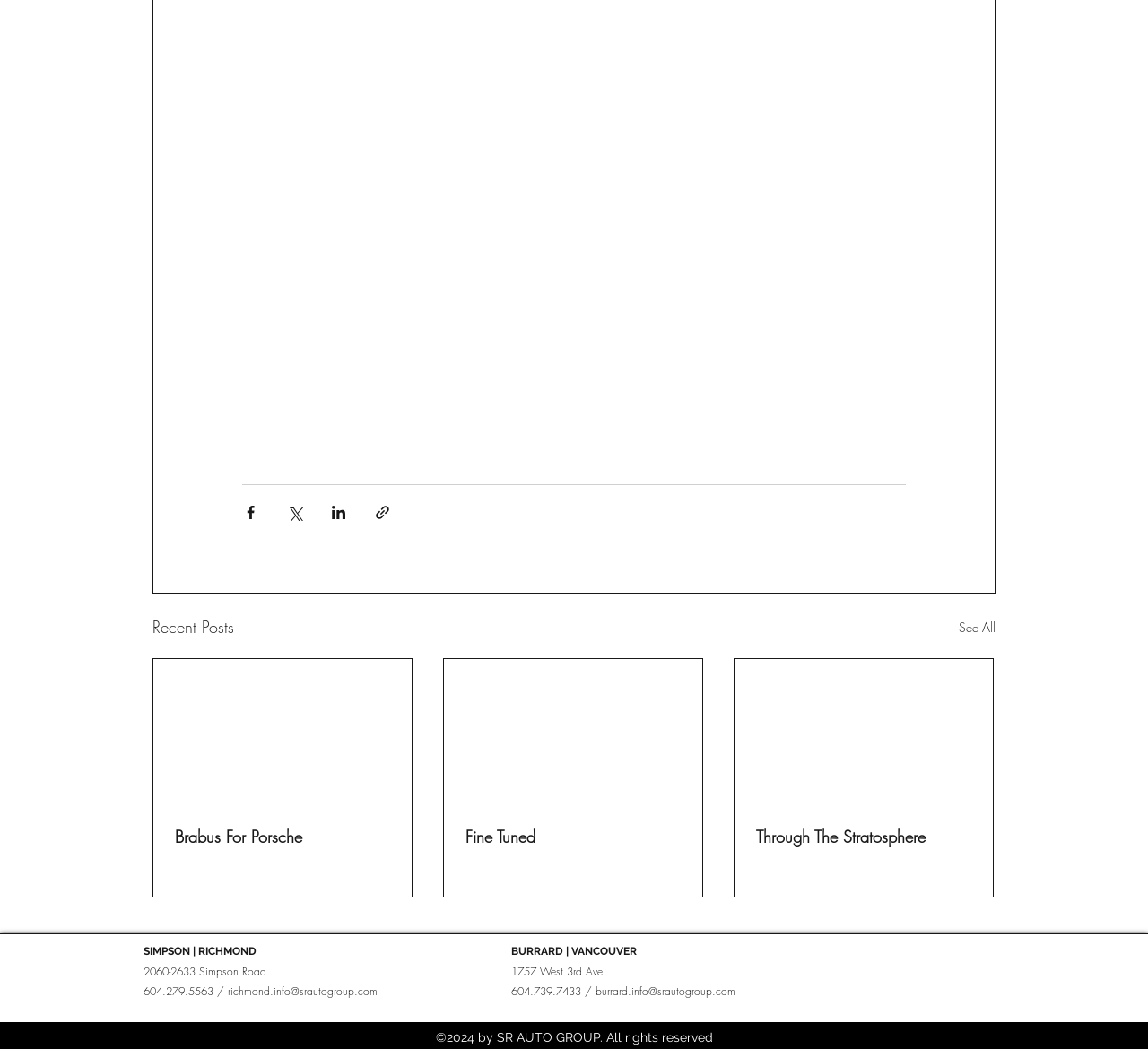Please provide the bounding box coordinate of the region that matches the element description: richmond.info@srautogroup.com. Coordinates should be in the format (top-left x, top-left y, bottom-right x, bottom-right y) and all values should be between 0 and 1.

[0.198, 0.938, 0.329, 0.952]